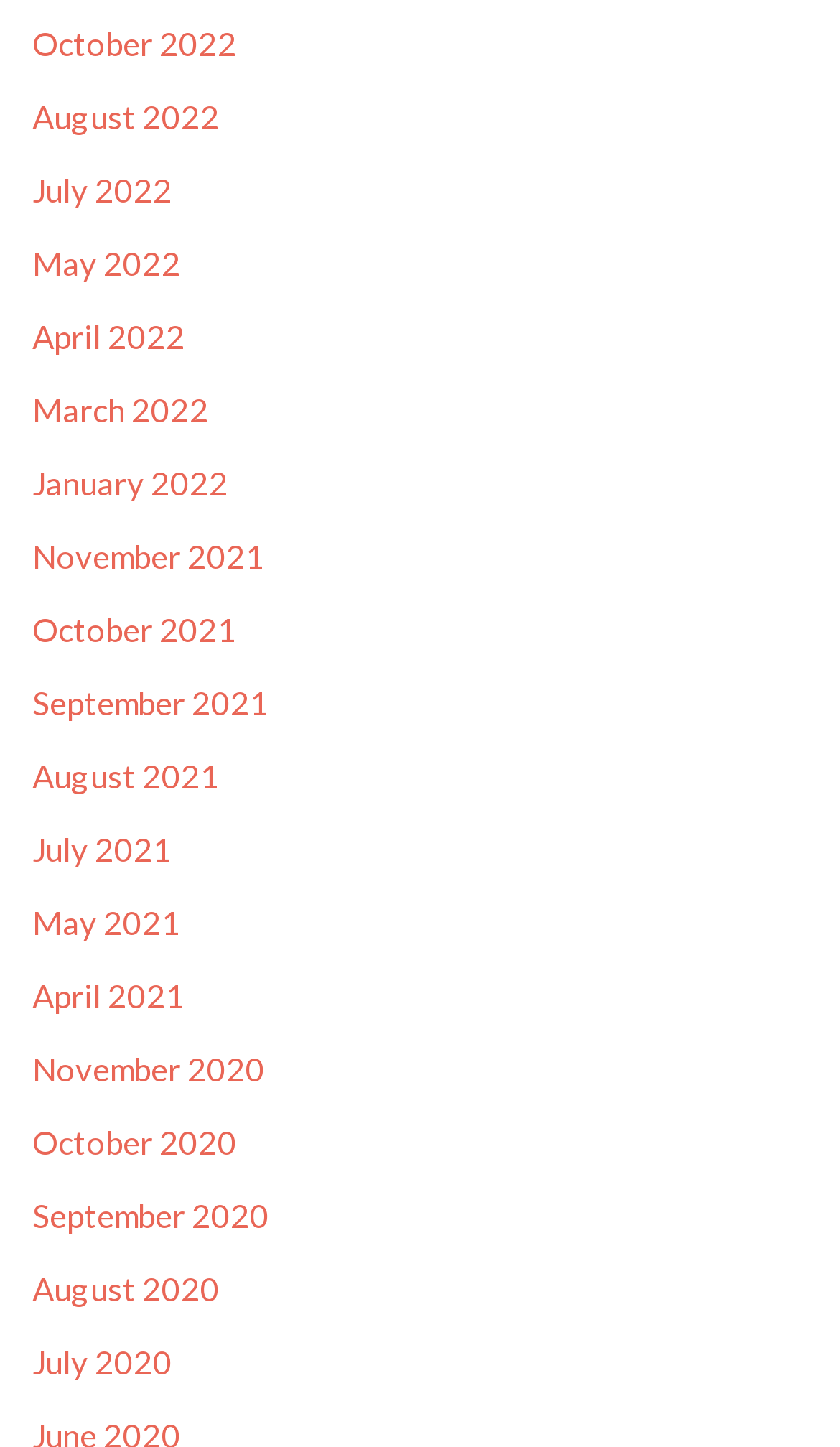Analyze the image and give a detailed response to the question:
What is the most recent month listed?

By examining the list of links, I can see that the most recent month listed is October 2022, which is the first link in the list.